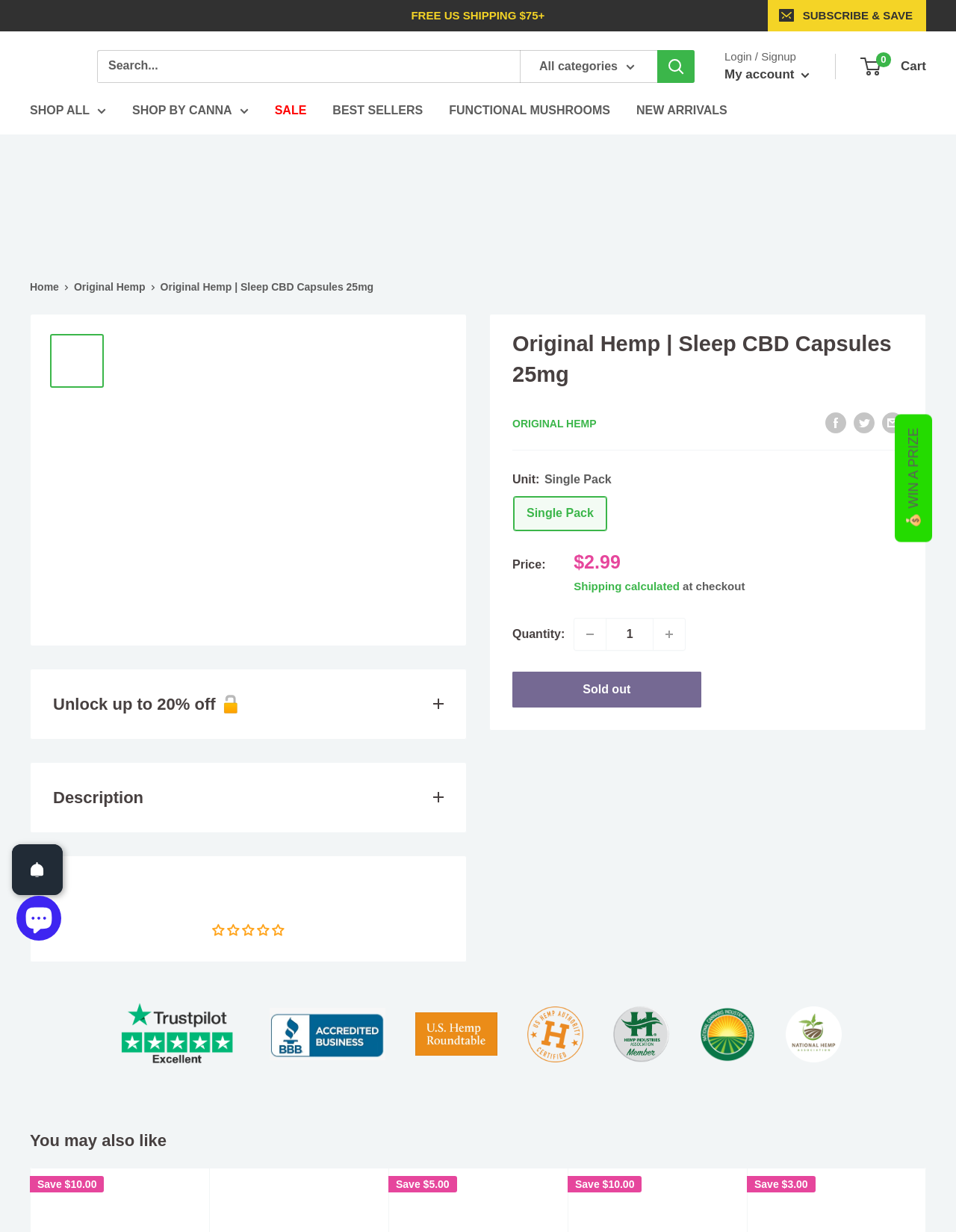Pinpoint the bounding box coordinates of the area that must be clicked to complete this instruction: "Add to cart".

[0.309, 0.888, 0.461, 0.912]